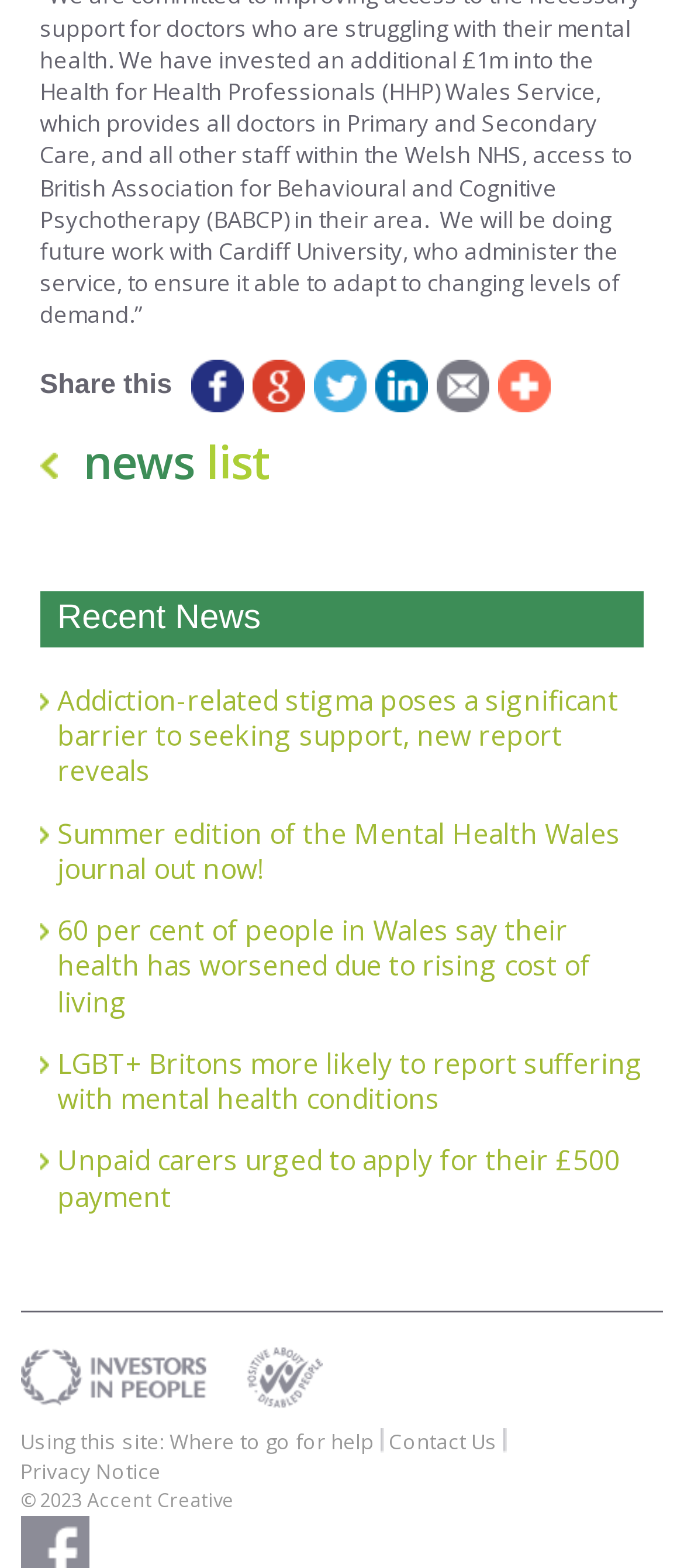Identify the coordinates of the bounding box for the element that must be clicked to accomplish the instruction: "Read recent news".

[0.084, 0.435, 0.942, 0.503]